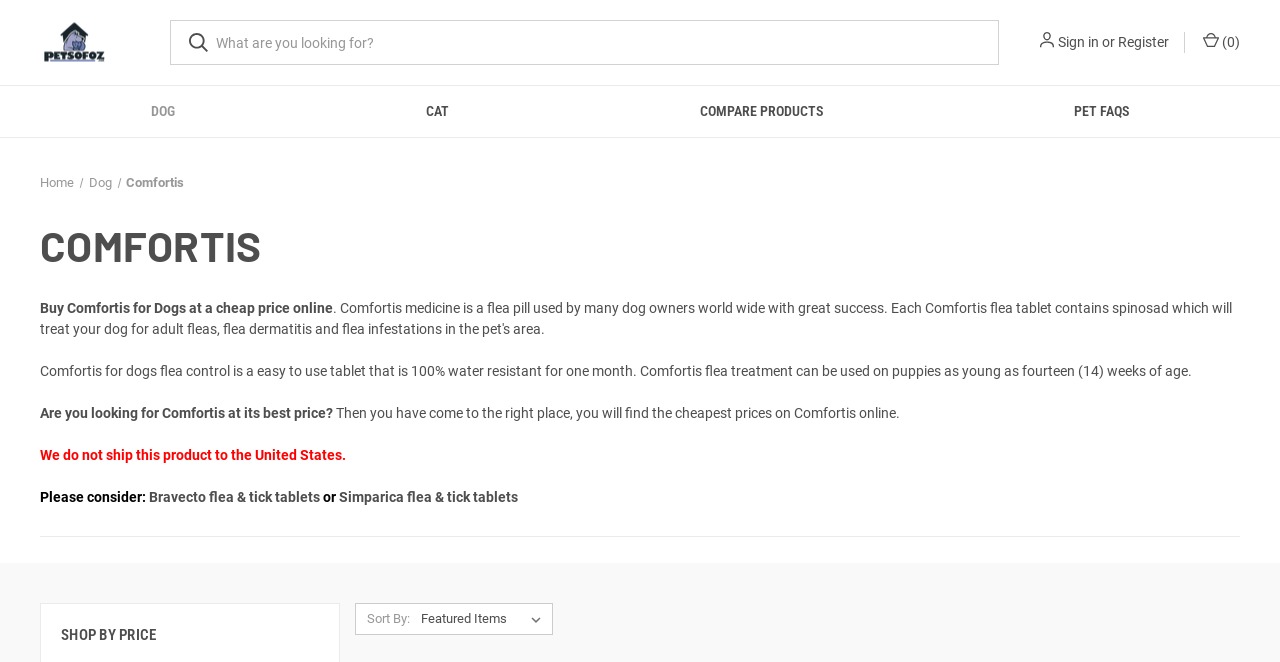What are the alternative products suggested for Comfortis?
Could you give a comprehensive explanation in response to this question?

The question can be answered by looking at the section that suggests alternative products, which mentions 'Bravecto flea & tick tablets' and 'Simparica flea & tick tablets' as alternatives to Comfortis.